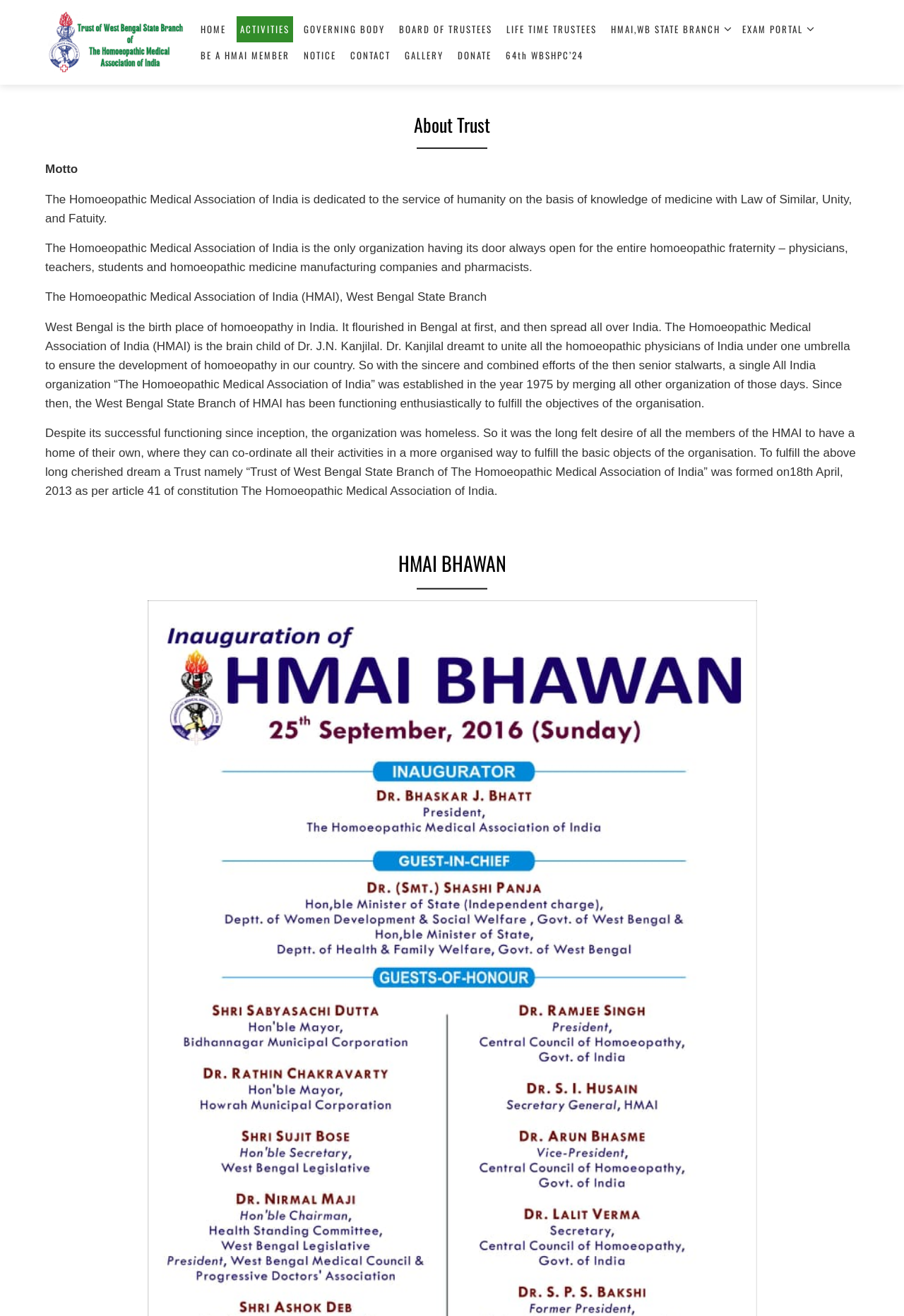Please specify the bounding box coordinates for the clickable region that will help you carry out the instruction: "Click on the BE A HMAI MEMBER link".

[0.218, 0.032, 0.324, 0.052]